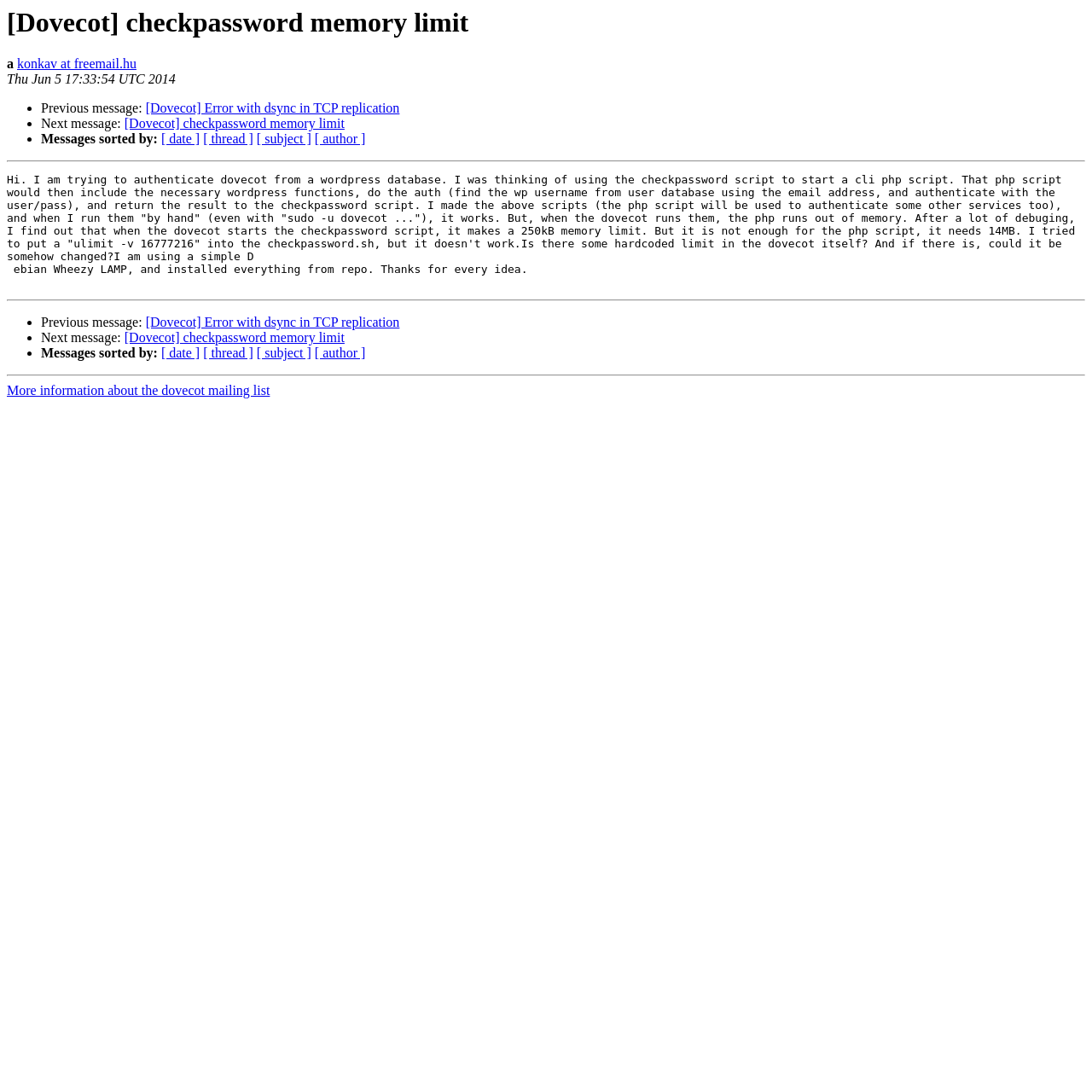Can you specify the bounding box coordinates of the area that needs to be clicked to fulfill the following instruction: "Get more information about the dovecot mailing list"?

[0.006, 0.351, 0.247, 0.364]